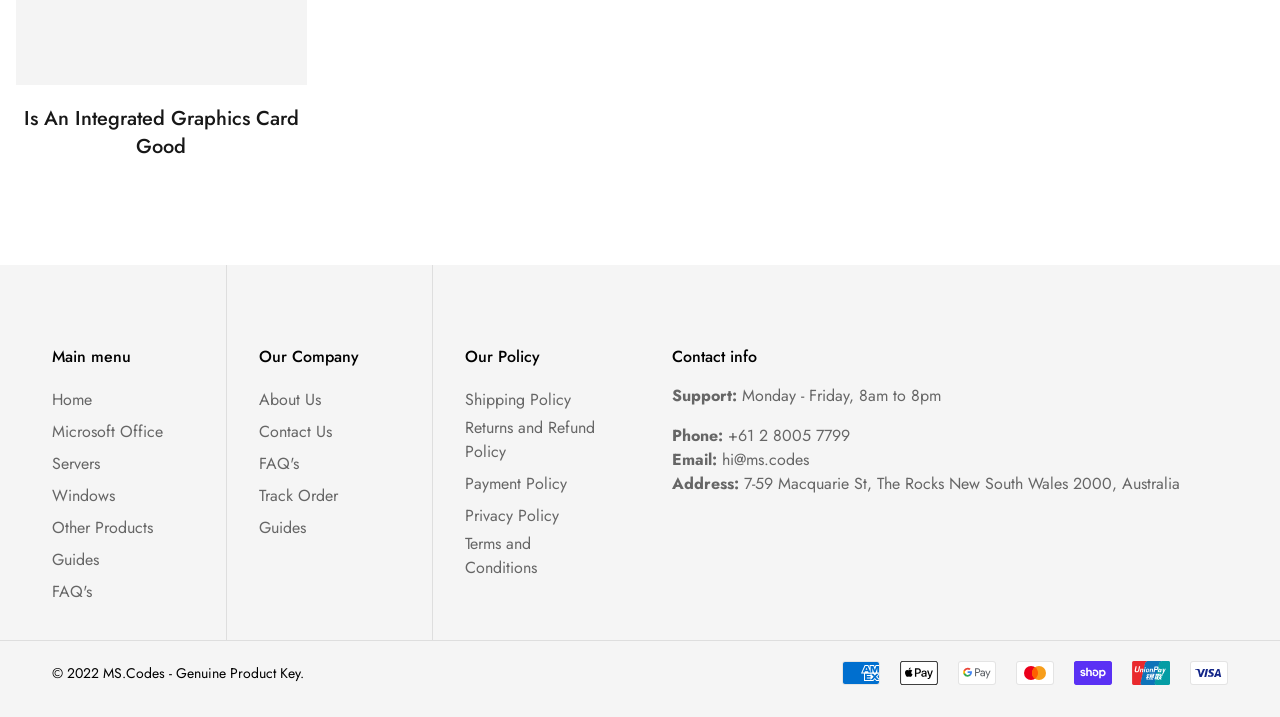Identify and provide the bounding box coordinates of the UI element described: "Privacy Policy". The coordinates should be formatted as [left, top, right, bottom], with each number being a float between 0 and 1.

[0.364, 0.703, 0.437, 0.736]